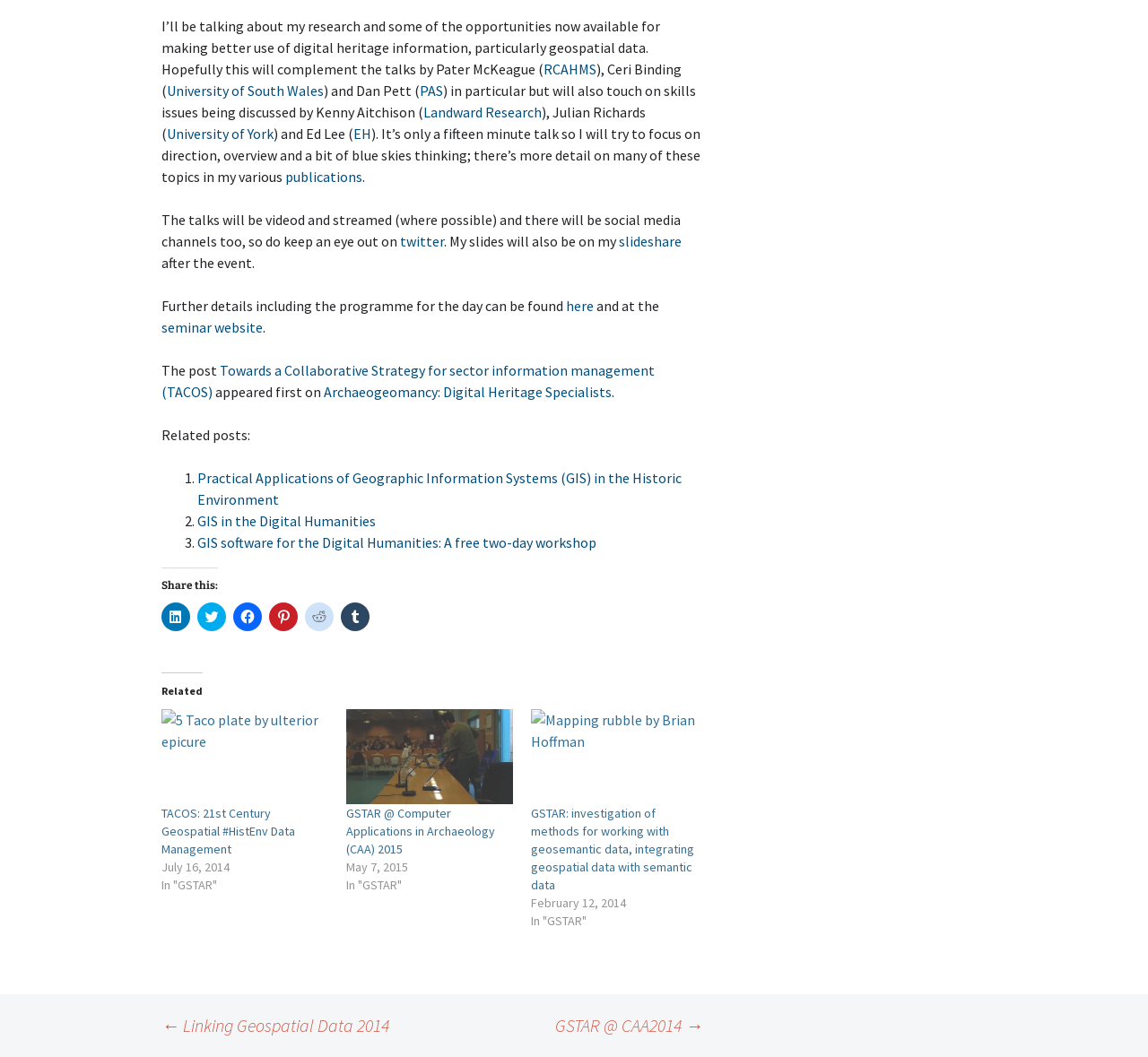Answer briefly with one word or phrase:
Who are the speakers mentioned in the text?

Pater McKeague, Ceri Binding, Dan Pett, Kenny Aitchison, Julian Richards, Ed Lee